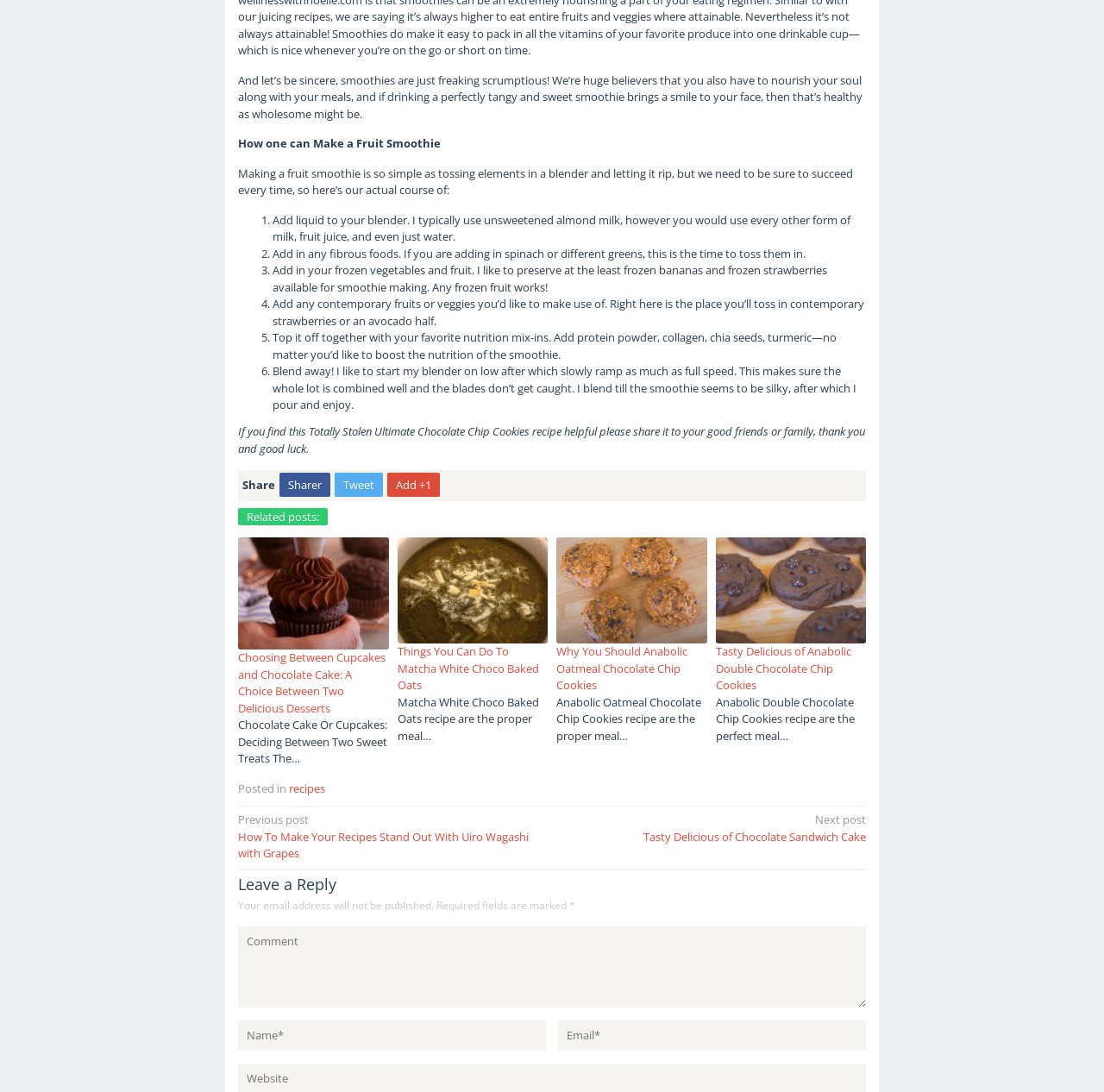Show the bounding box coordinates of the element that should be clicked to complete the task: "Click the 'Share' button".

[0.22, 0.437, 0.249, 0.451]